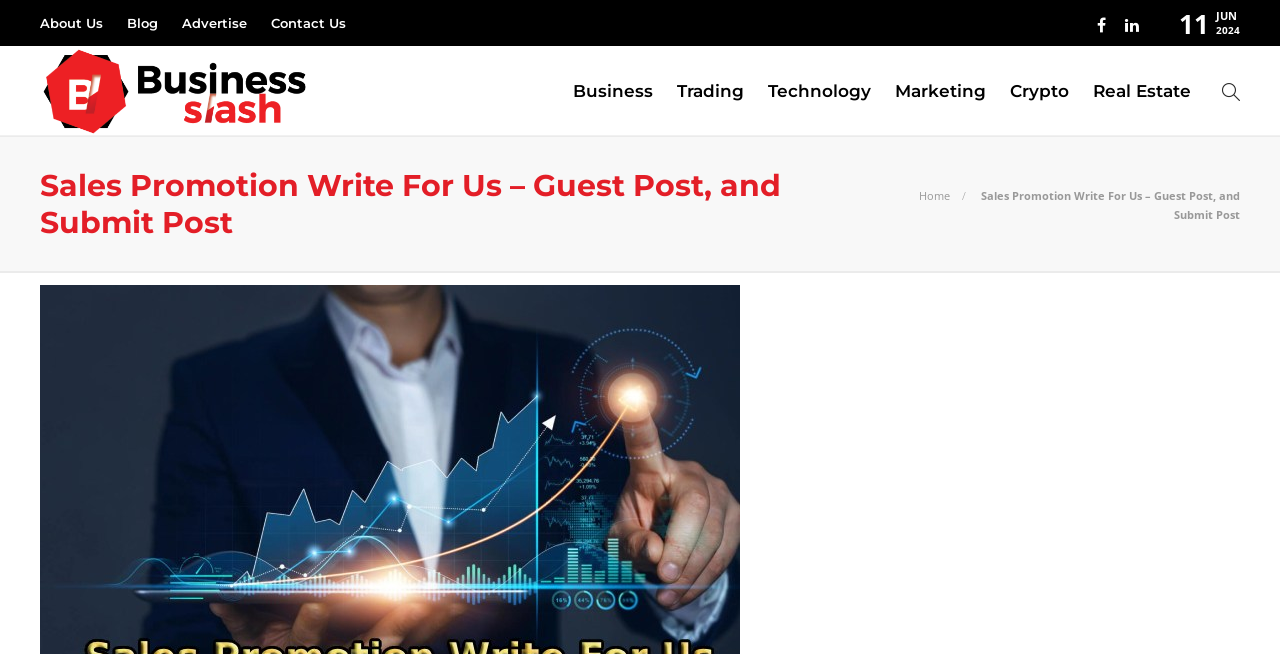What is the purpose of the 'Write For Us' section?
Answer the question with a detailed and thorough explanation.

The 'Write For Us' section is likely a call to action for contributors to submit their guest posts or articles related to sales promotion, as indicated by the meta description and the presence of links like 'About Us', 'Blog', and 'Contact Us'.